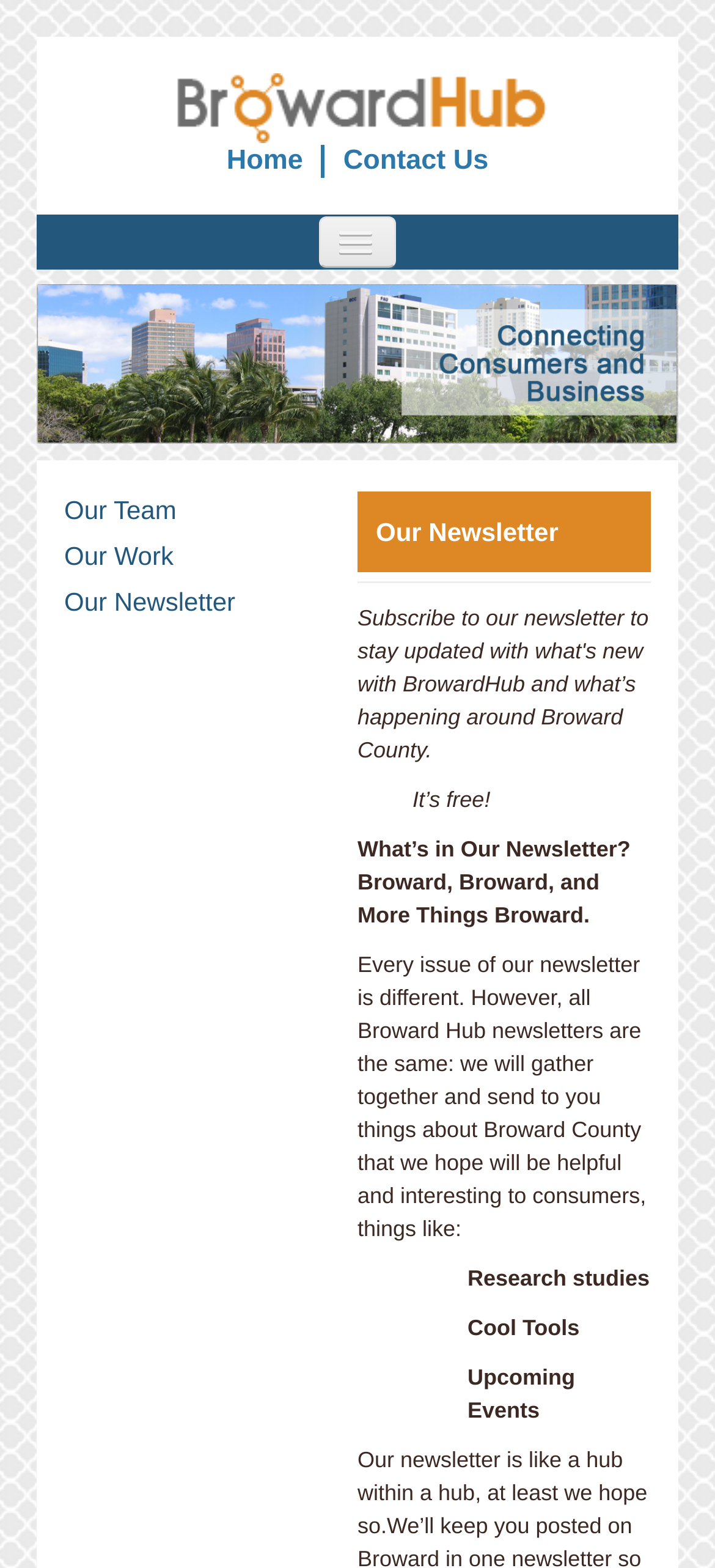Provide a comprehensive description of the webpage.

The webpage is a newsletter page for Broward Hub, a local search platform. At the top, there is a header section with a link to "Broward Hub" and an image with the same name, taking up most of the width. Below this, there are three links: "Home", "Contact Us", and a toggle navigation button.

To the left of the toggle navigation button, there is a vertical menu with links to "HOME", "ABOUT US", "SERVICES", "CLIENTS", "NEWS", and "CONTACT US". On the right side of the page, there is a section with a heading "Our Newsletter" and a brief description of what the newsletter is about. Below this, there are three short paragraphs explaining the content of the newsletter, including research studies, cool tools, and upcoming events.

Above the "Our Newsletter" section, there are three links to "Our Team", "Our Work", and "Our Newsletter" aligned to the left. Overall, the page has a simple layout with a focus on providing information about the Broward Hub newsletter.